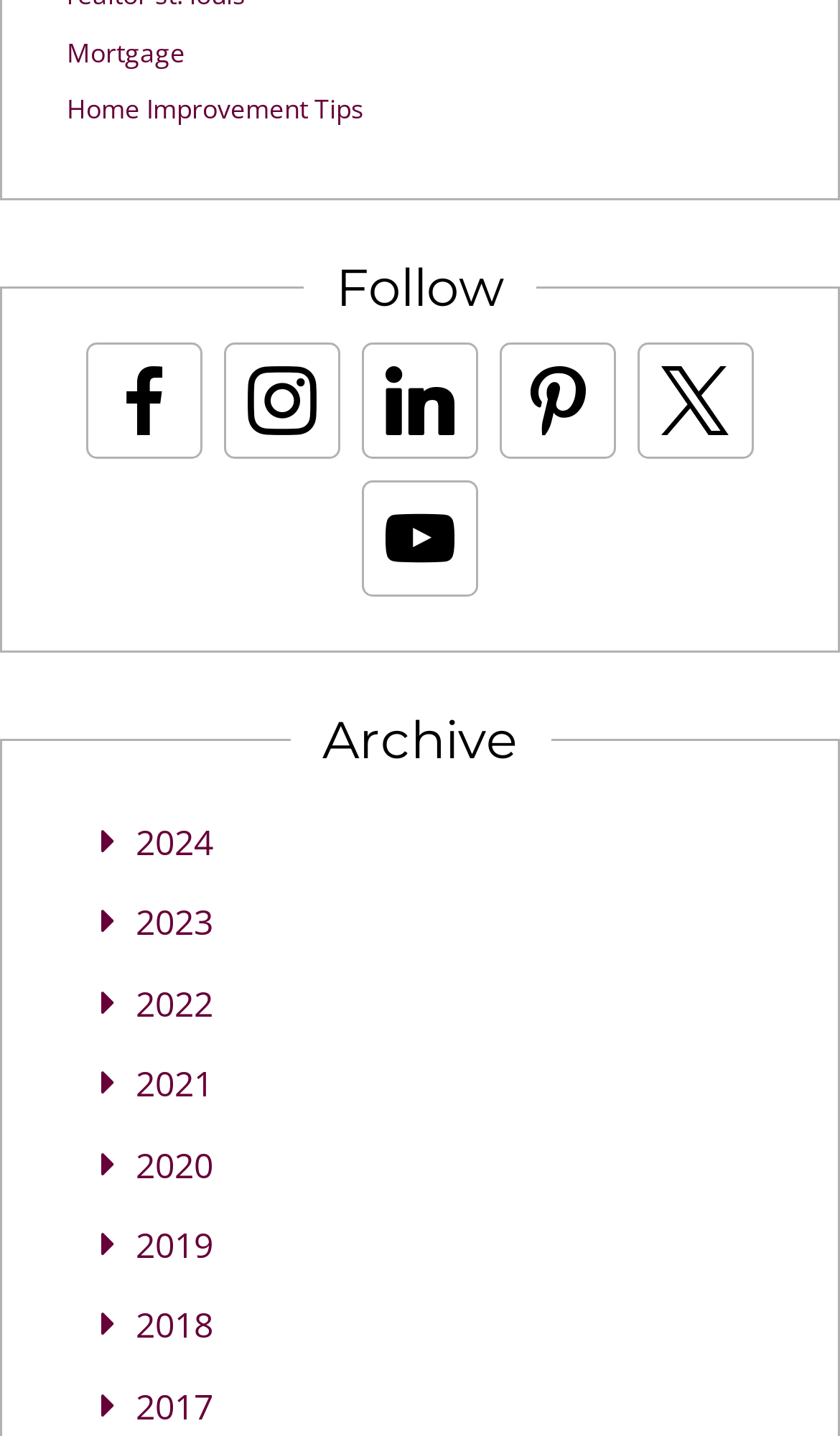Please specify the bounding box coordinates of the clickable section necessary to execute the following command: "Select 2024".

[0.162, 0.57, 0.254, 0.603]